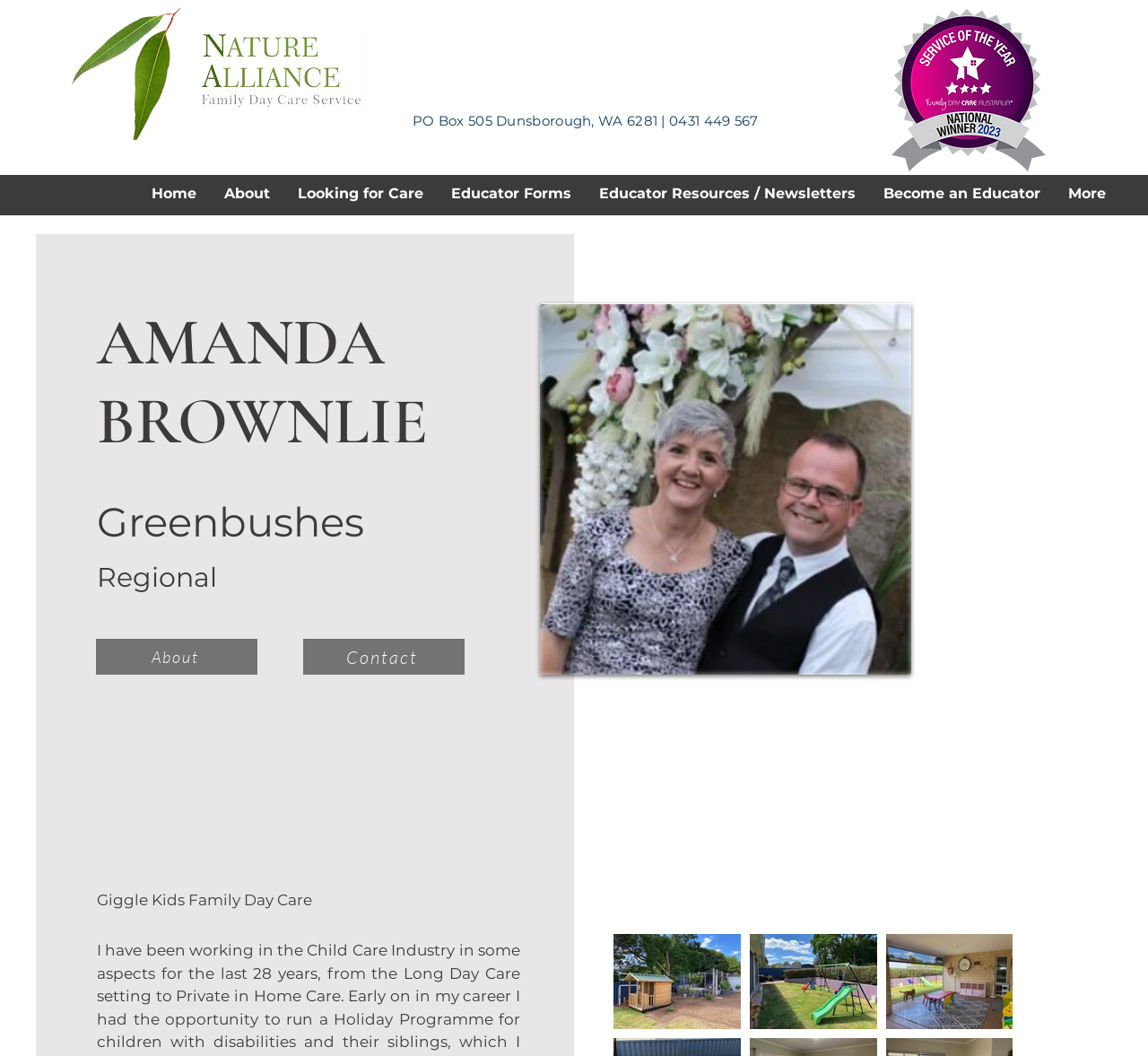Bounding box coordinates should be in the format (top-left x, top-left y, bottom-right x, bottom-right y) and all values should be floating point numbers between 0 and 1. Determine the bounding box coordinate for the UI element described as: Educator Resources / Newsletters

[0.51, 0.166, 0.757, 0.201]